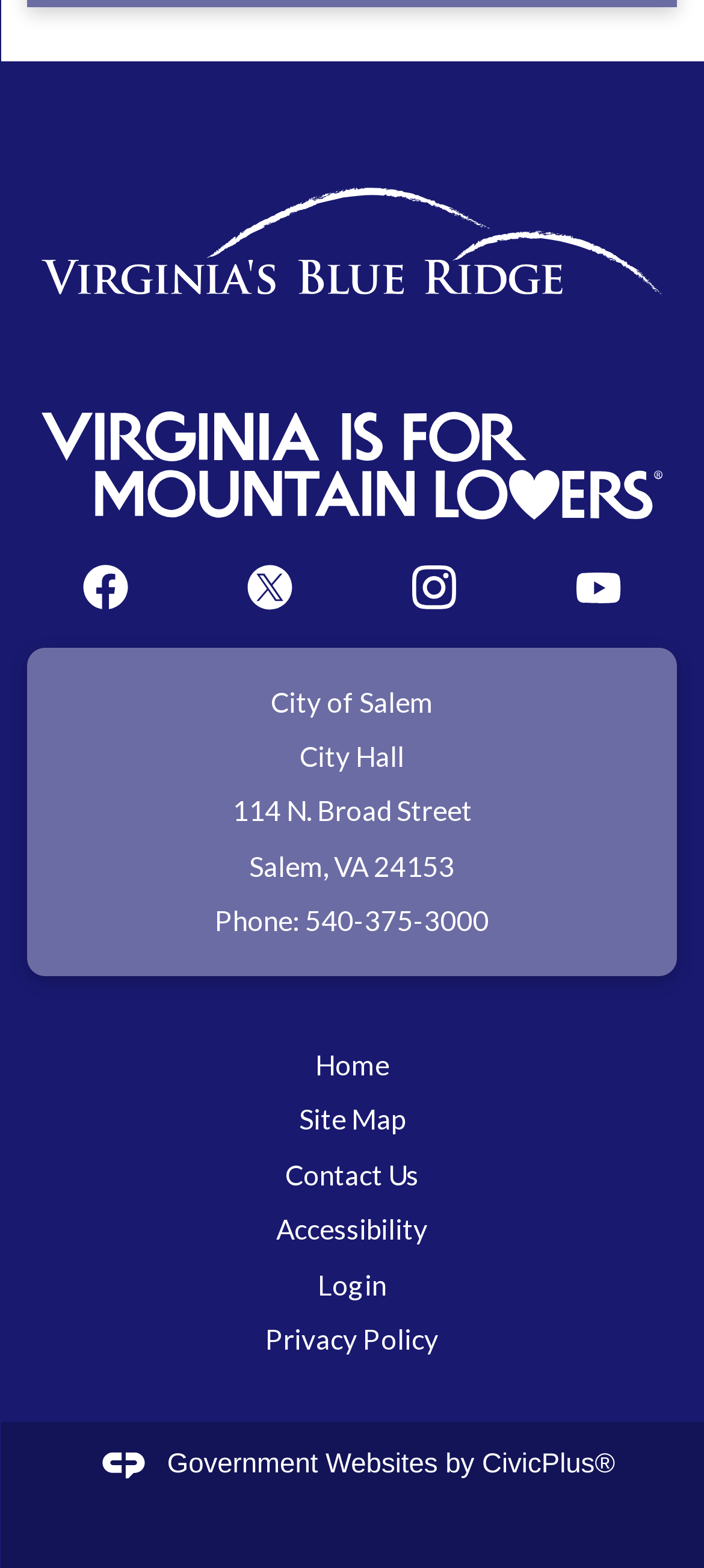Return the bounding box coordinates of the UI element that corresponds to this description: "Facebook". The coordinates must be given as four float numbers in the range of 0 and 1, [left, top, right, bottom].

None